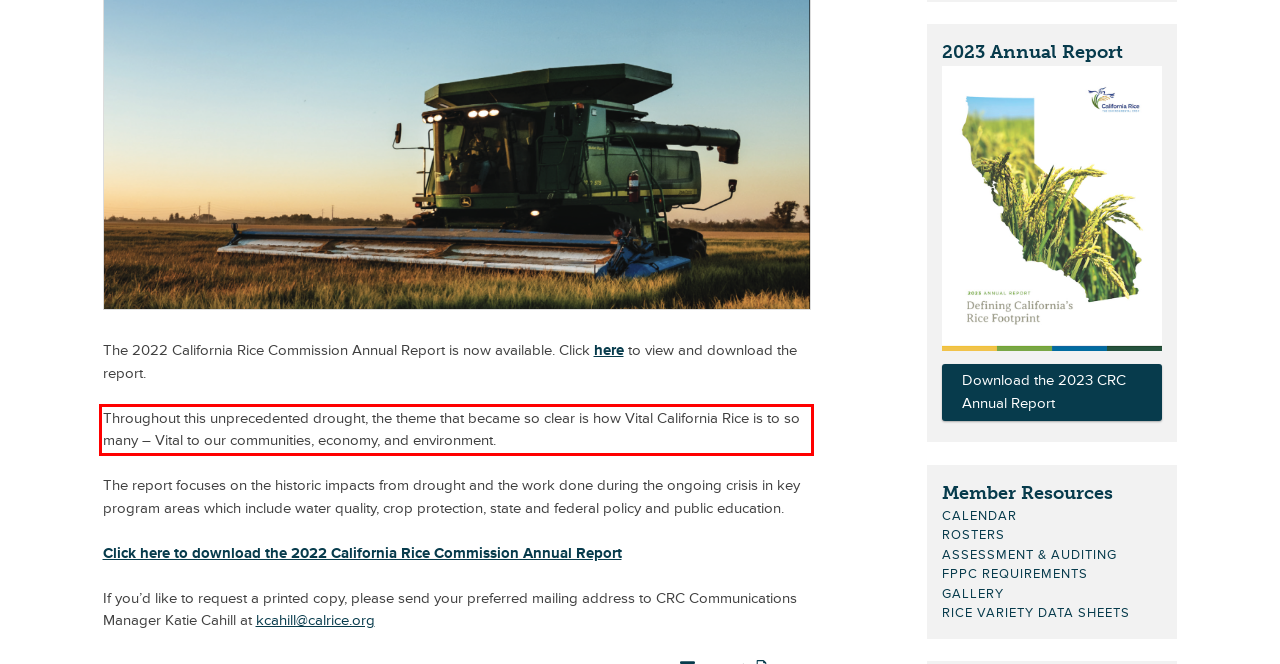You have a screenshot of a webpage with a UI element highlighted by a red bounding box. Use OCR to obtain the text within this highlighted area.

Throughout this unprecedented drought, the theme that became so clear is how Vital California Rice is to so many – Vital to our communities, economy, and environment.